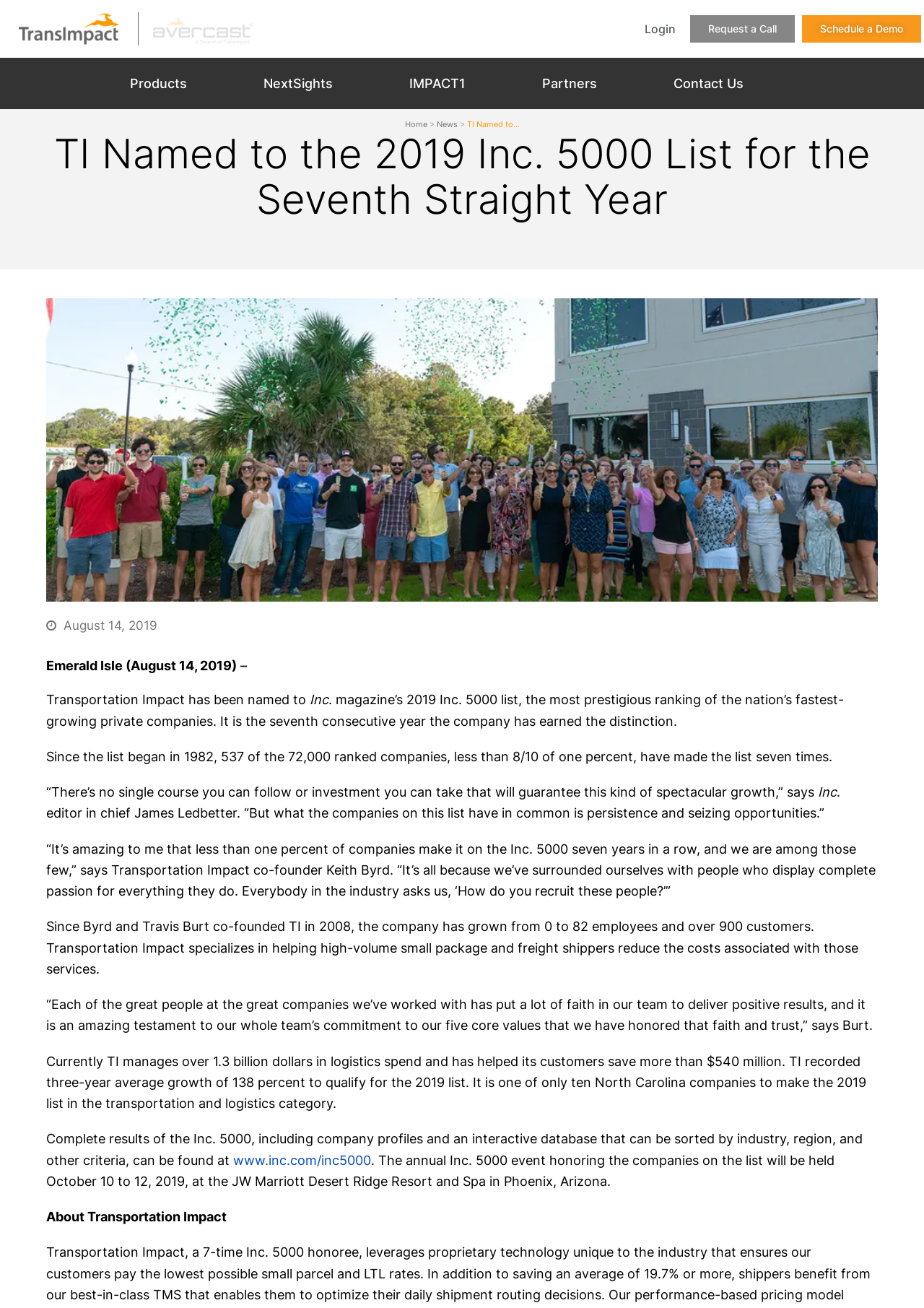Locate the bounding box coordinates of the segment that needs to be clicked to meet this instruction: "Click on the 'Contact us' link".

None